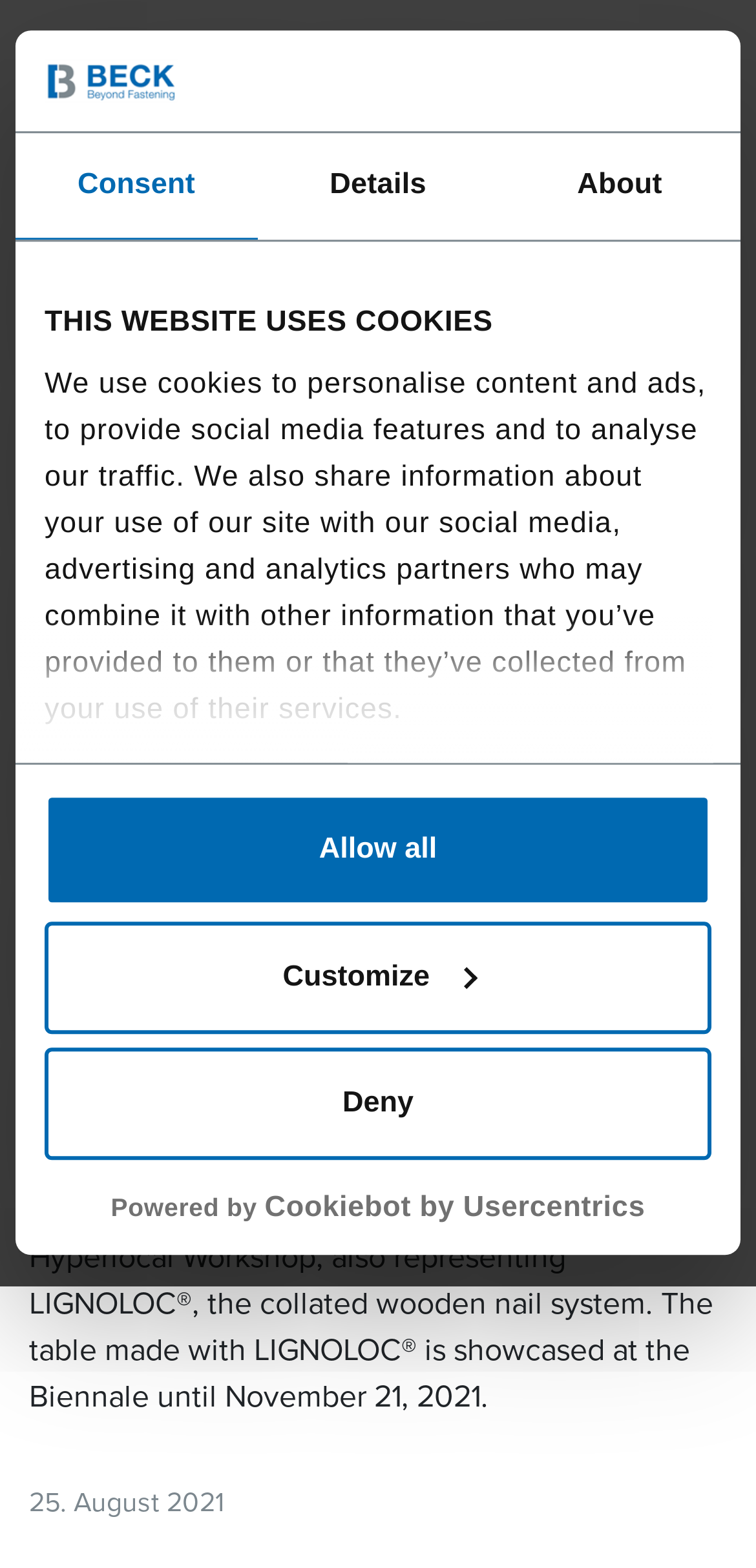Please identify the webpage's heading and generate its text content.

LCLT – LIGNOLOC® IN TEMPORAL.HAUS AND AT THE ARCHITECTURE BIENNALE 2021 IN VENICE